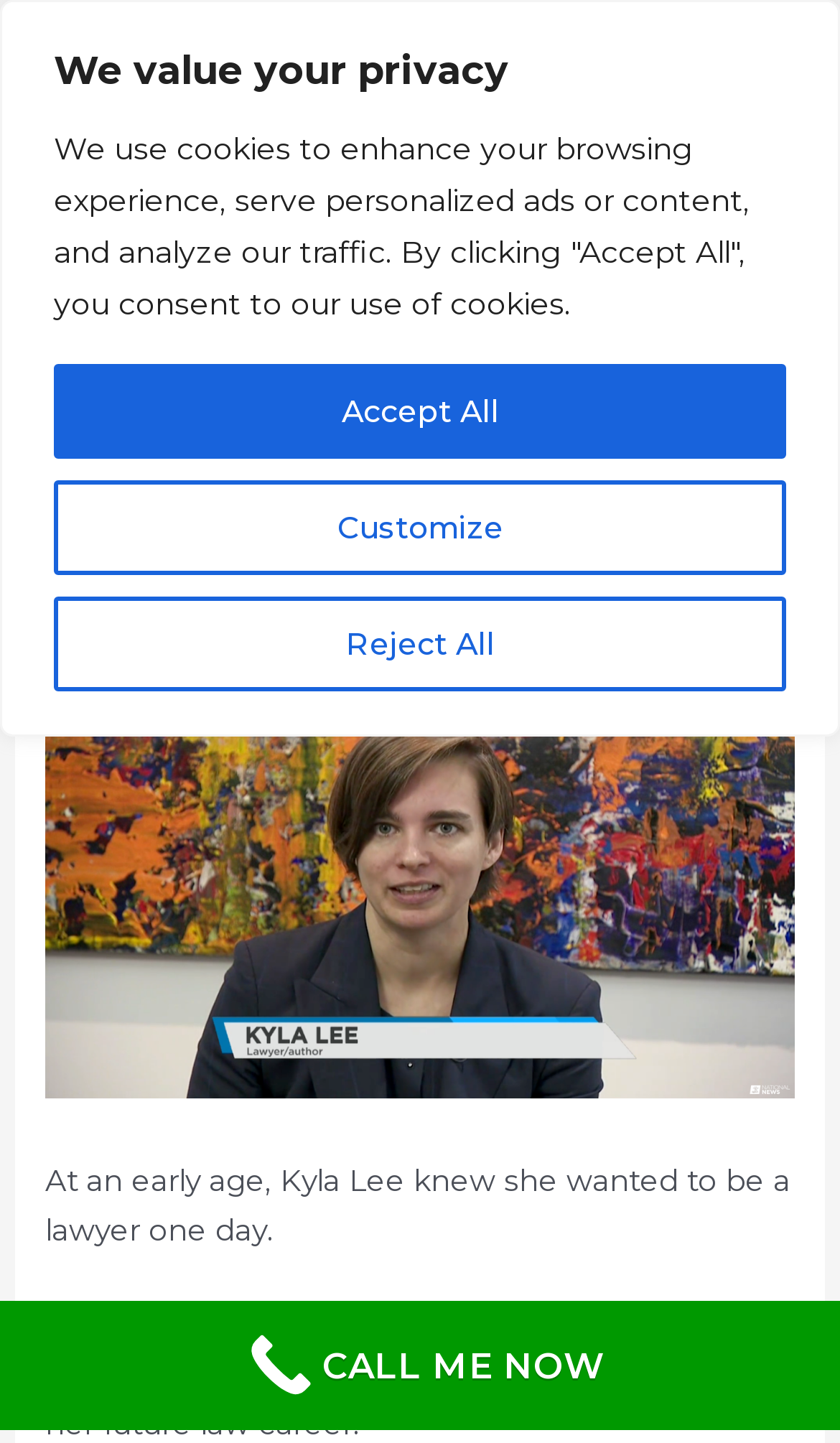What is the name of the lawyer's website? Observe the screenshot and provide a one-word or short phrase answer.

Kyla Lee: Vancouver DUI Lawyer